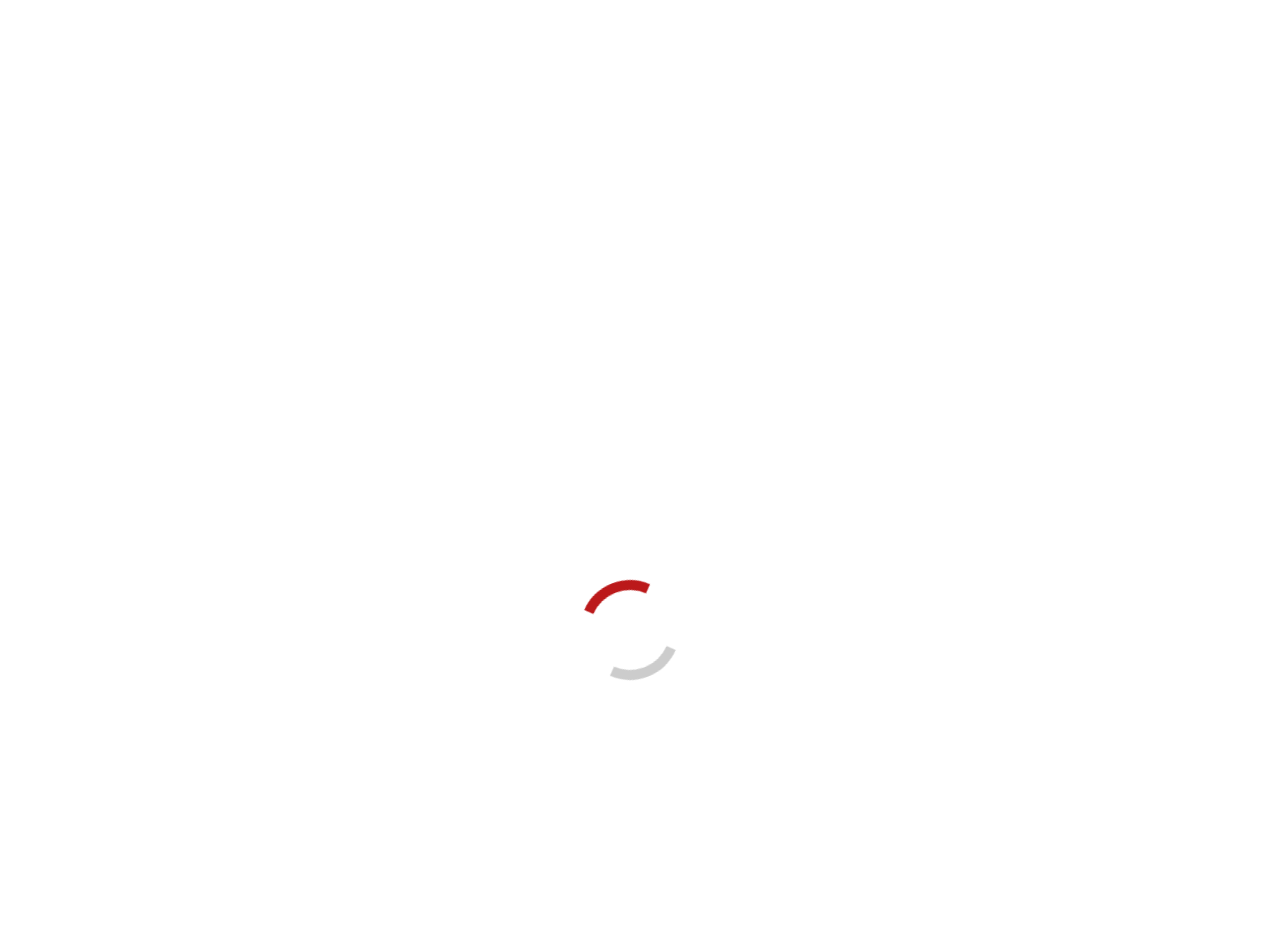Please determine the bounding box coordinates of the element to click on in order to accomplish the following task: "Go to the World Day of the Sick page". Ensure the coordinates are four float numbers ranging from 0 to 1, i.e., [left, top, right, bottom].

[0.023, 0.594, 0.143, 0.614]